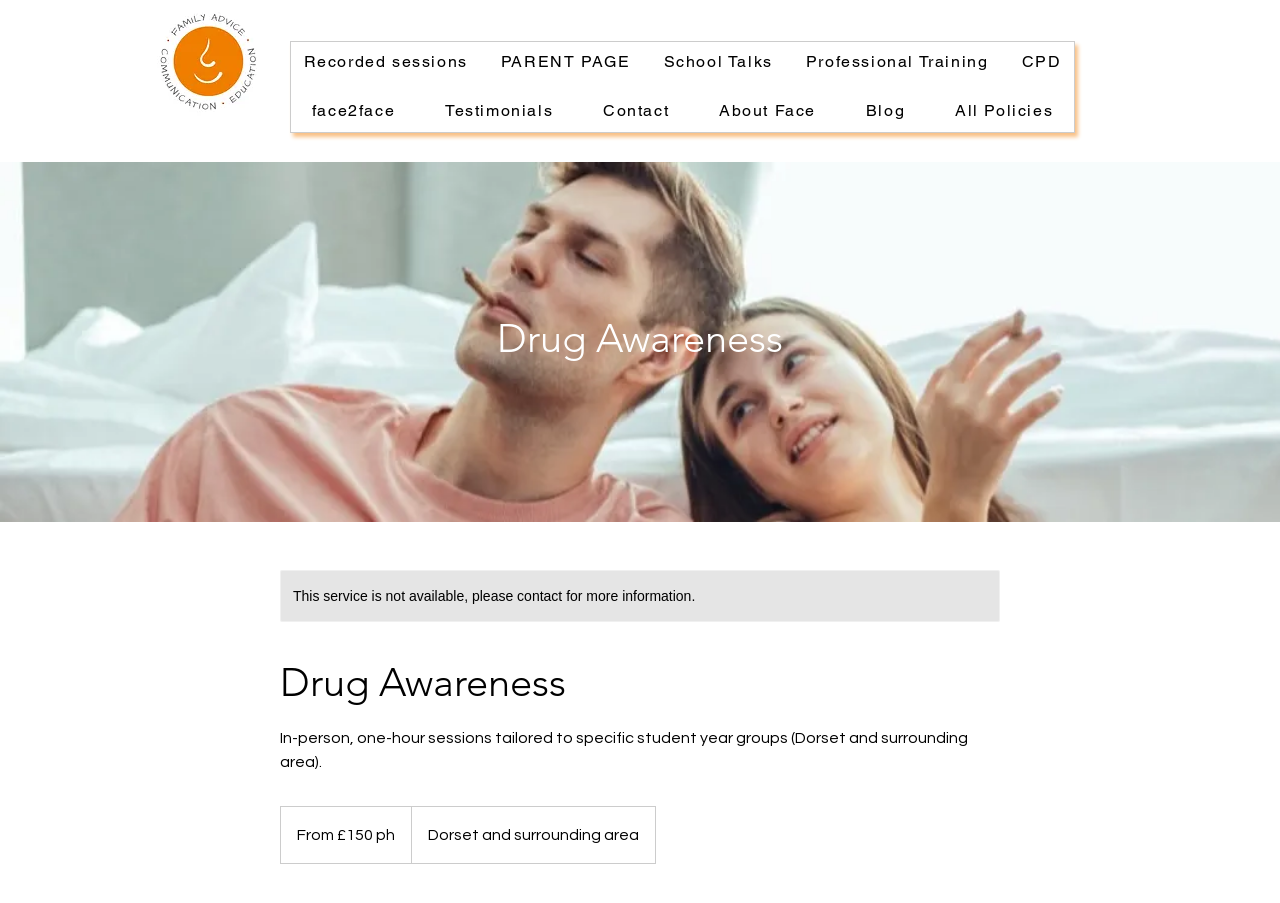Please provide the bounding box coordinates for the element that needs to be clicked to perform the following instruction: "Contact Face Family Advice". The coordinates should be given as four float numbers between 0 and 1, i.e., [left, top, right, bottom].

[0.455, 0.101, 0.539, 0.146]